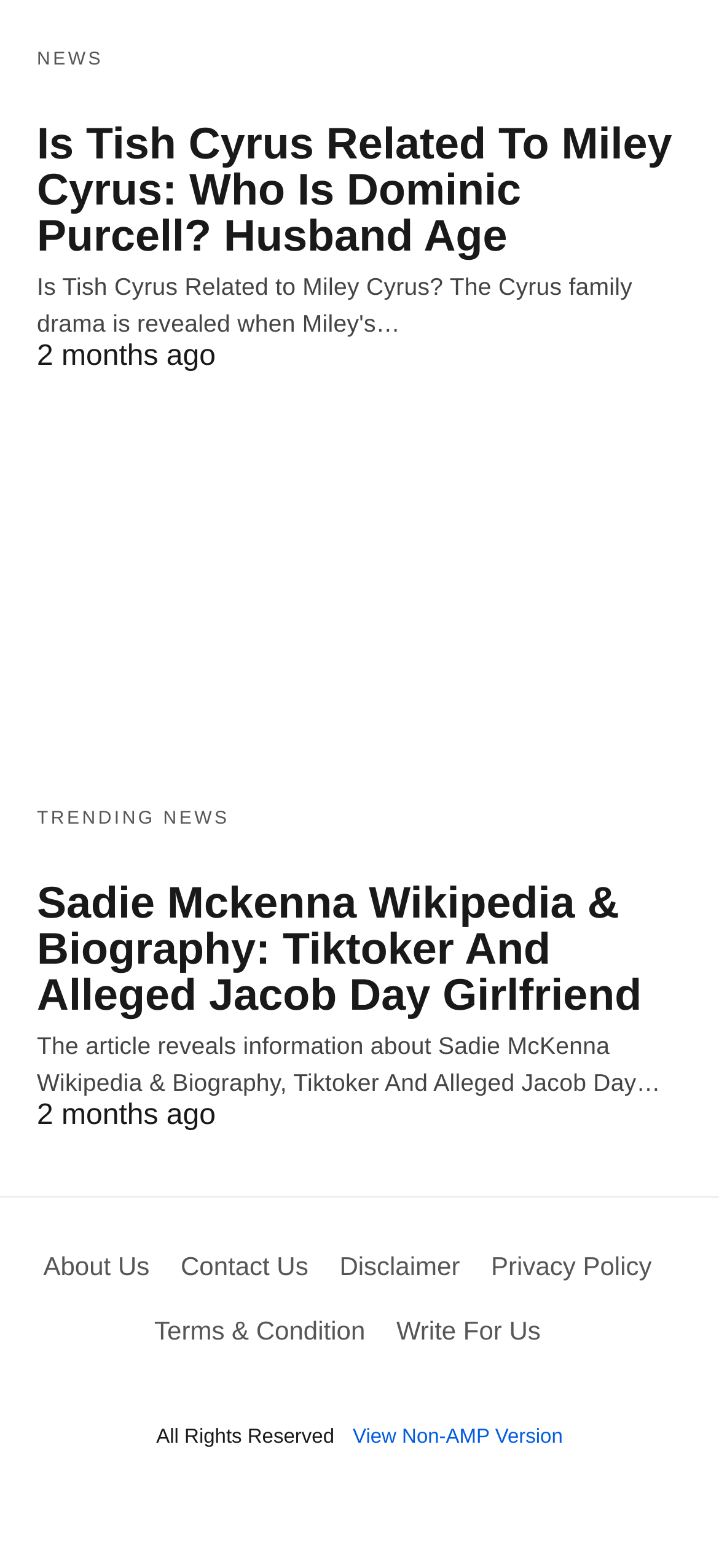What are the available options at the bottom of the webpage?
Look at the image and construct a detailed response to the question.

I looked at the contentinfo element and its child links, which include 'About Us', 'Contact Us', 'Disclaimer', 'Privacy Policy', 'Terms & Condition', and 'Write For Us'. These are the available options at the bottom of the webpage. Therefore, the answer is 'About Us, Contact Us, etc.'.